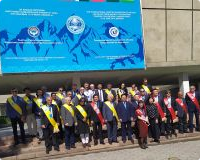What is the significance of the sashes worn by participants?
Please answer the question as detailed as possible based on the image.

The caption suggests that the sashes worn by participants in yellow and red may indicate recognition or honor, implying that they are being celebrated or awarded for their achievements.